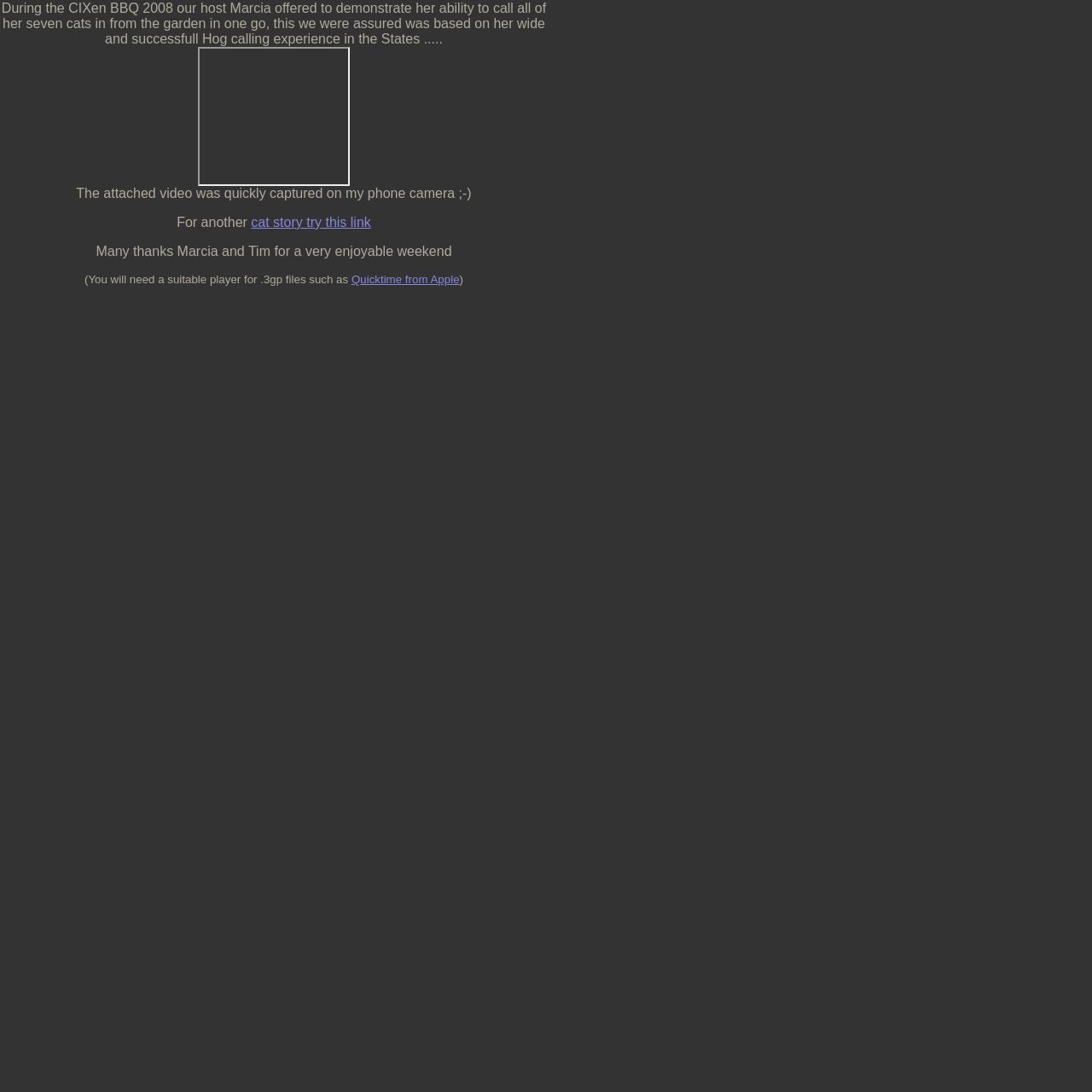What is the event mentioned in the webpage?
Refer to the image and answer the question using a single word or phrase.

CIXen BBQ 2008